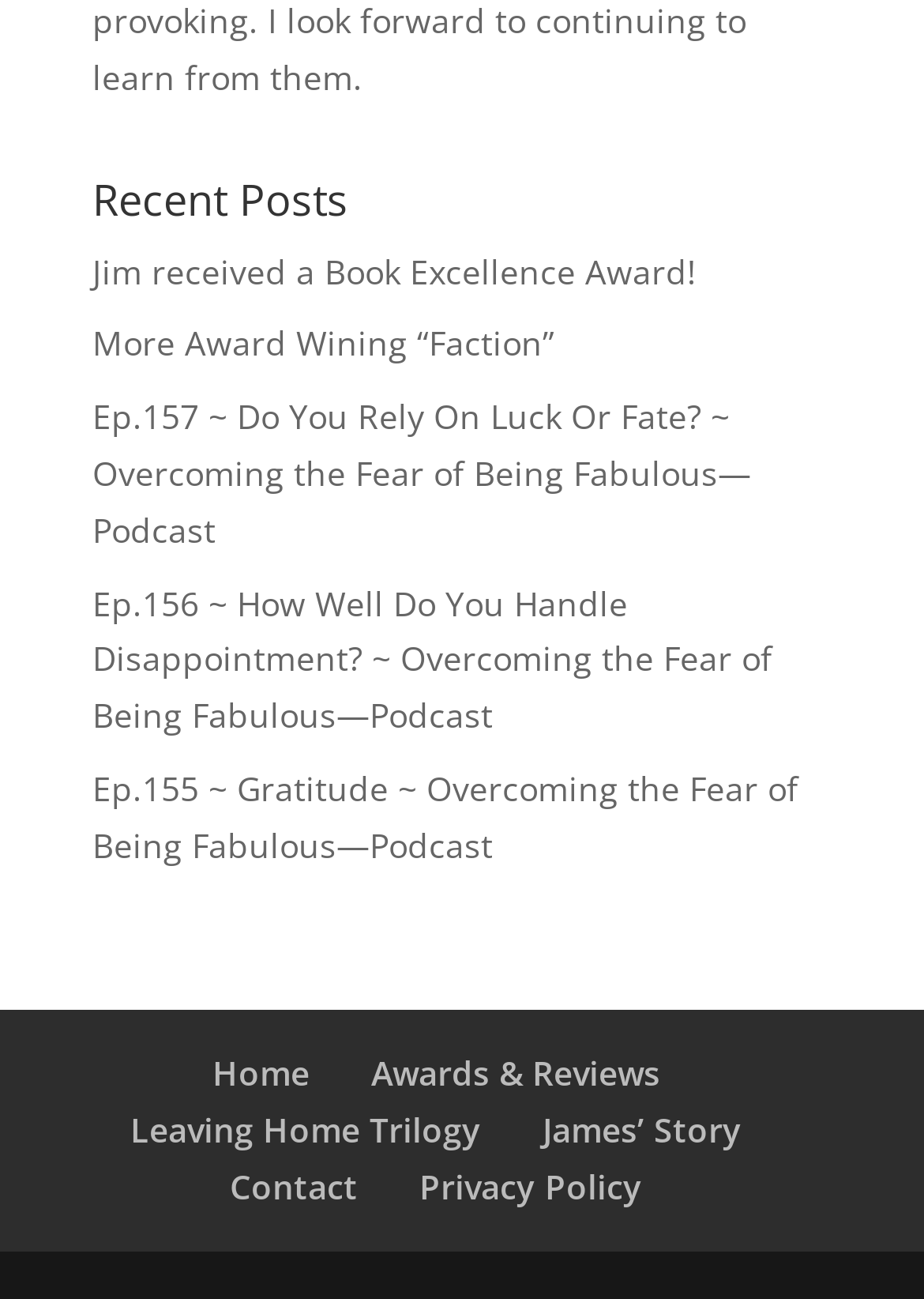Determine the coordinates of the bounding box for the clickable area needed to execute this instruction: "View recent posts".

[0.1, 0.136, 0.9, 0.187]